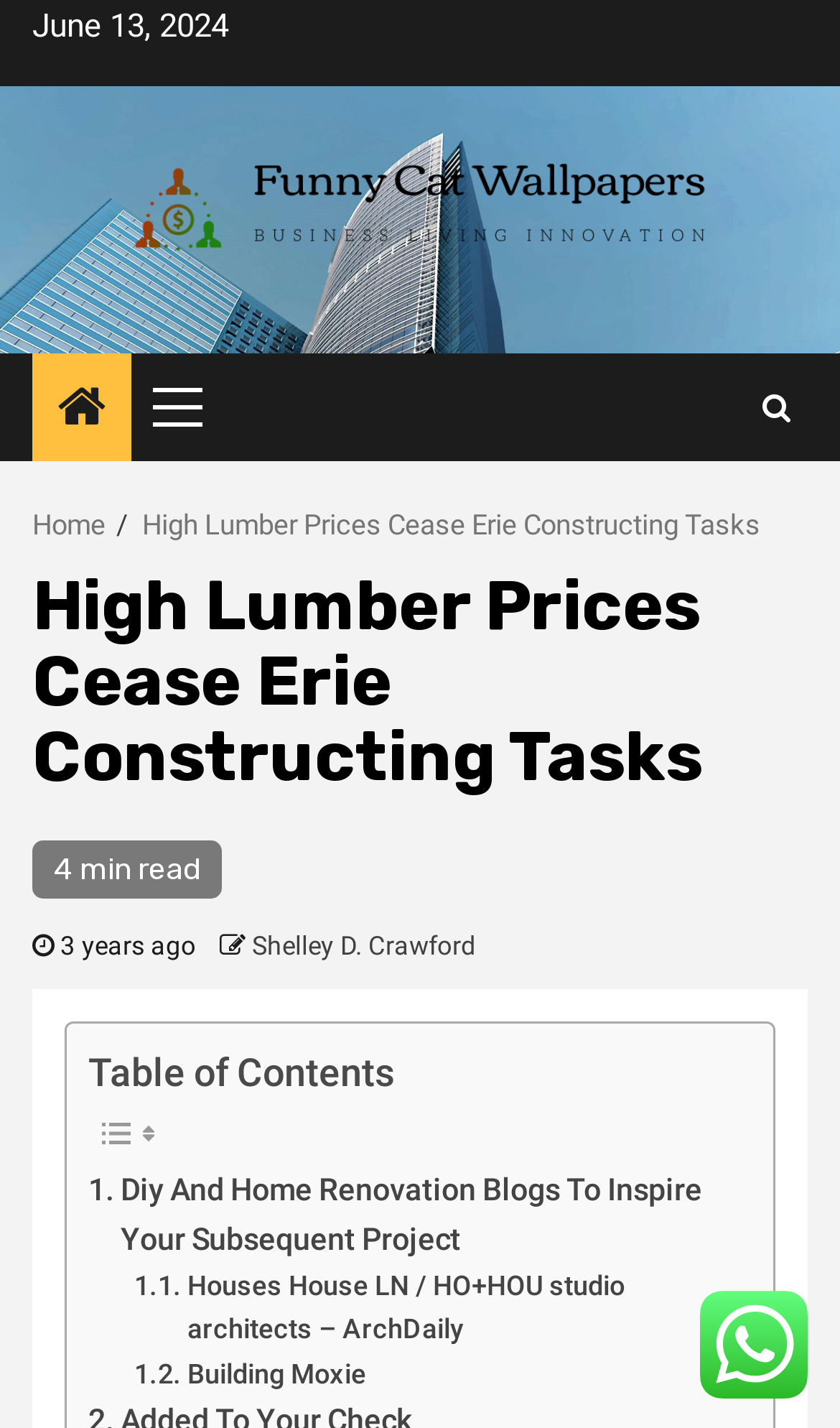Provide the bounding box coordinates of the HTML element this sentence describes: "Shelley D. Crawford". The bounding box coordinates consist of four float numbers between 0 and 1, i.e., [left, top, right, bottom].

[0.3, 0.651, 0.567, 0.672]